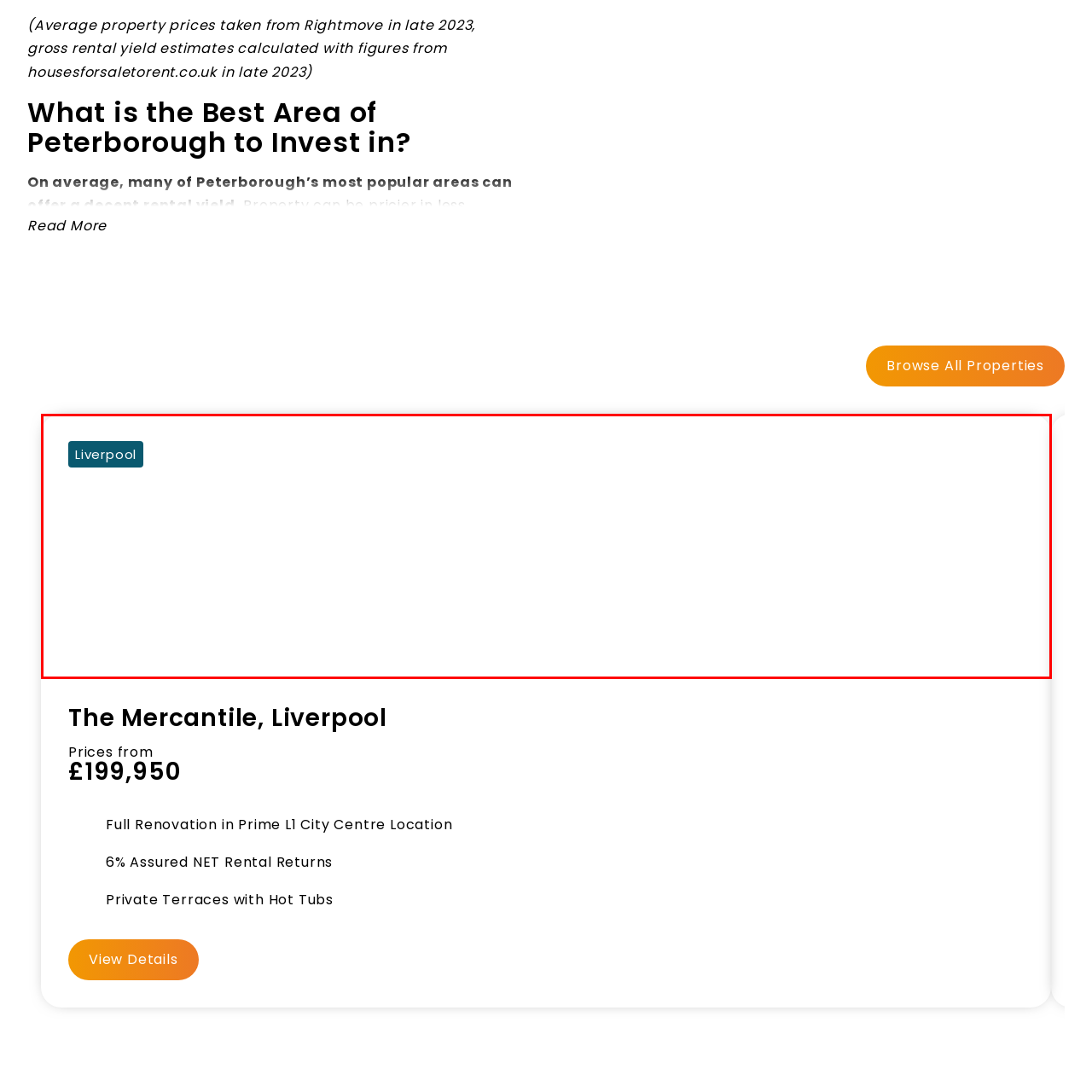Carefully analyze the image within the red boundary and describe it extensively.

This image showcases the exterior of The Mercantile located in Liverpool, highlighting its distinct architectural features and inviting atmosphere. The visual serves as a representation of the property, which is part of a listing that emphasizes its appeal for potential buyers or investors. Accompanying textual information explains the current pricing of the property, which starts at £199,950, and mentions various attractive features including guaranteed rental returns of 6%, along with charming private terraces equipped with hot tubs. The image is strategically positioned within content that discusses the best investment areas in Peterborough, suggesting a connection to the property market and rental yields.